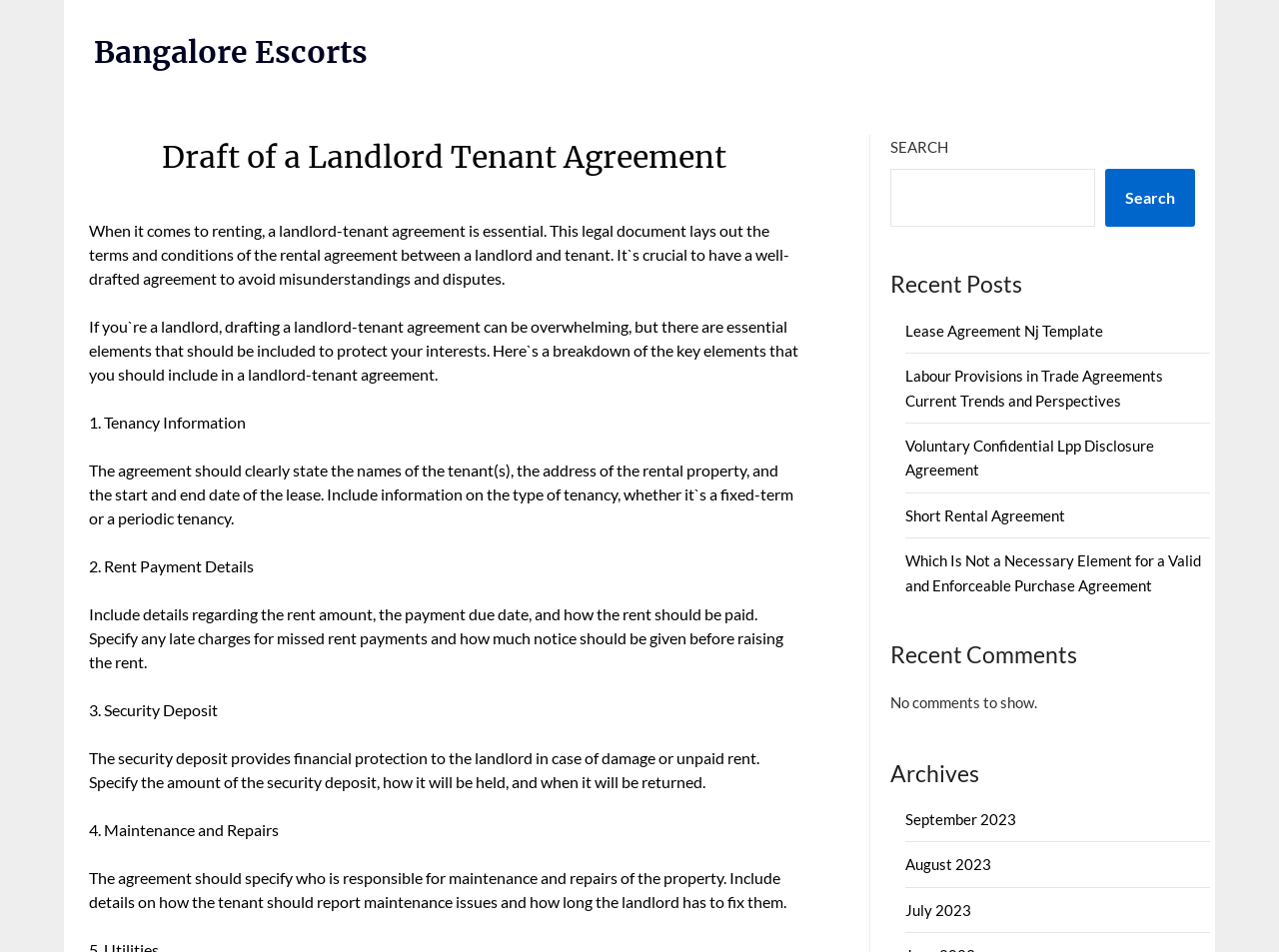Based on the image, provide a detailed response to the question:
What information should be included in the tenancy information section?

The webpage states that the agreement should clearly state the names of the tenant(s), the address of the rental property, and the start and end date of the lease. This information is essential to identify the parties involved and the duration of the tenancy.